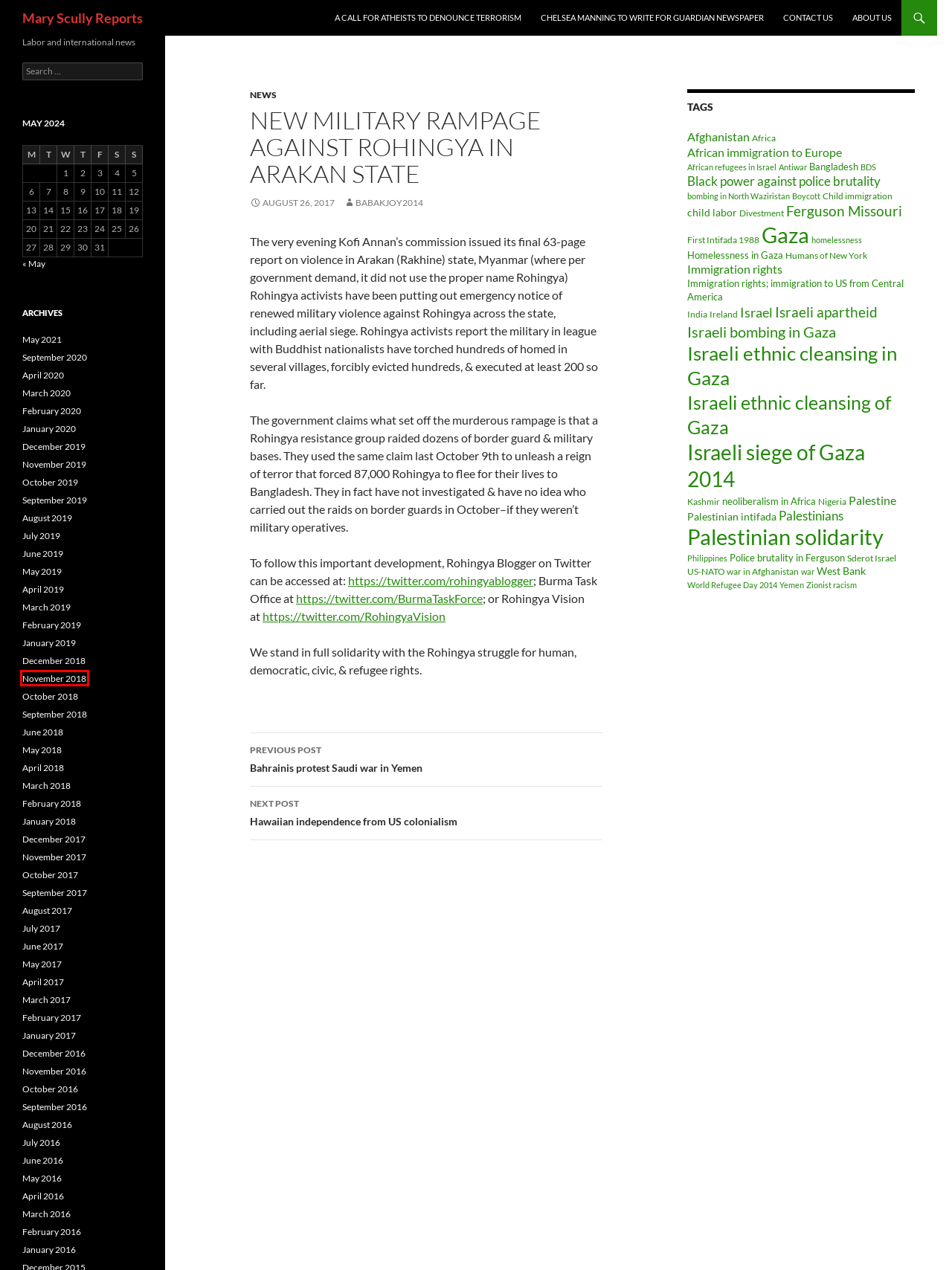You are given a screenshot of a webpage with a red bounding box around an element. Choose the most fitting webpage description for the page that appears after clicking the element within the red bounding box. Here are the candidates:
A. A call for atheists to denounce terrorism | Mary Scully Reports
B. February | 2017 | Mary Scully Reports
C. African refugees in Israel | Mary Scully Reports
D. child labor | Mary Scully Reports
E. March | 2019 | Mary Scully Reports
F. February | 2020 | Mary Scully Reports
G. November | 2018 | Mary Scully Reports
H. Palestinians | Mary Scully Reports

G